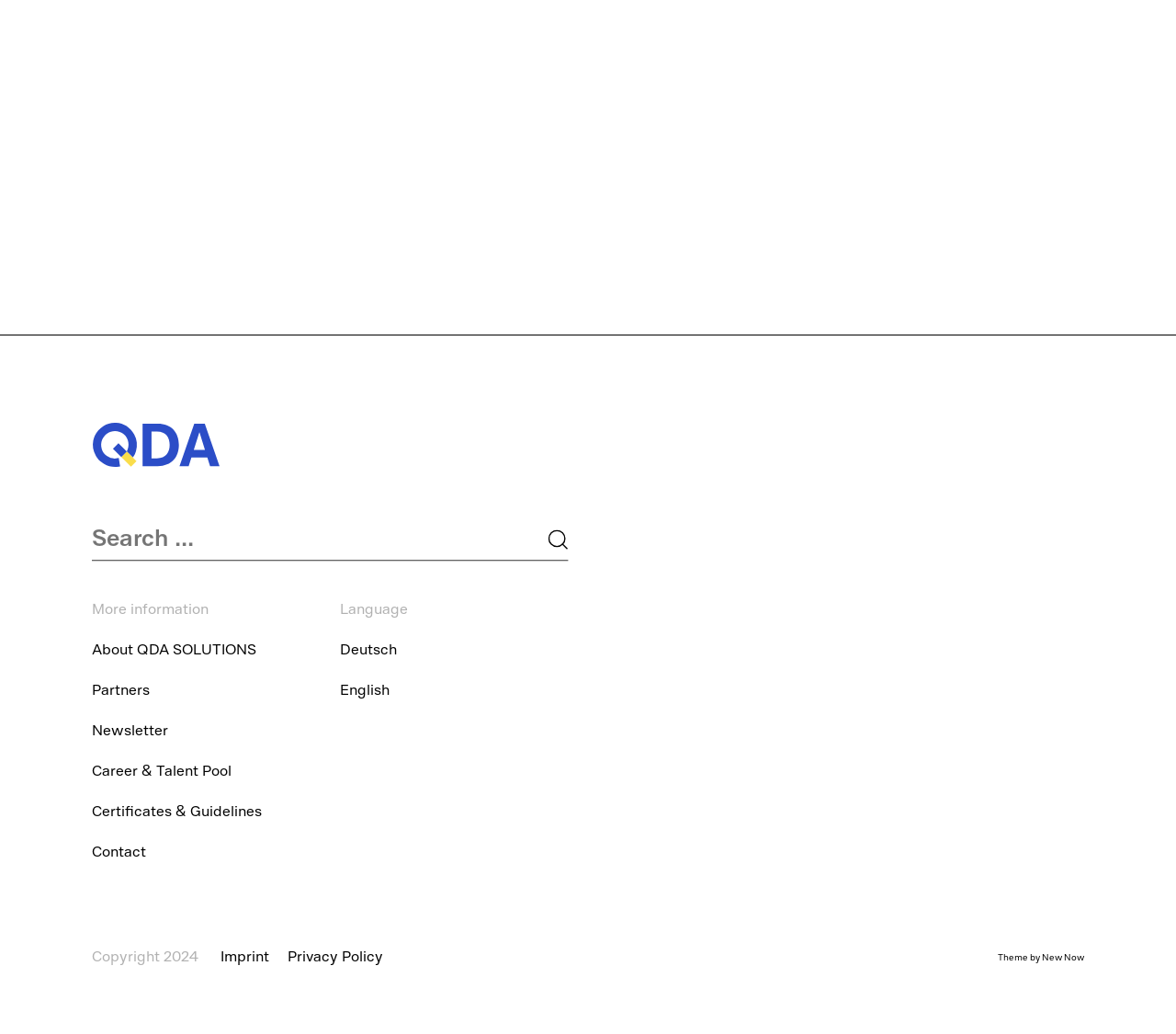Determine the bounding box coordinates for the UI element described. Format the coordinates as (top-left x, top-left y, bottom-right x, bottom-right y) and ensure all values are between 0 and 1. Element description: PAT Testing

None